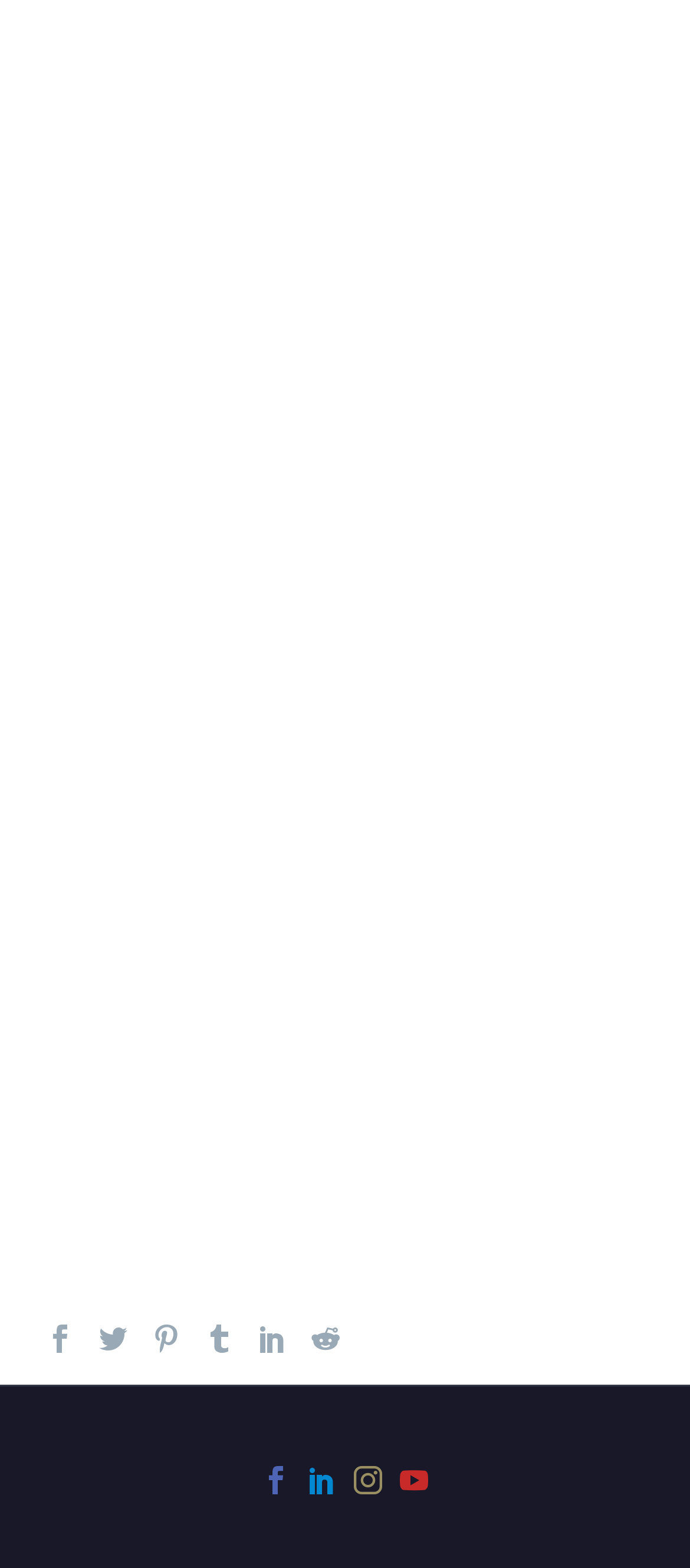How many links are in the second row?
Answer the question based on the image using a single word or a brief phrase.

4